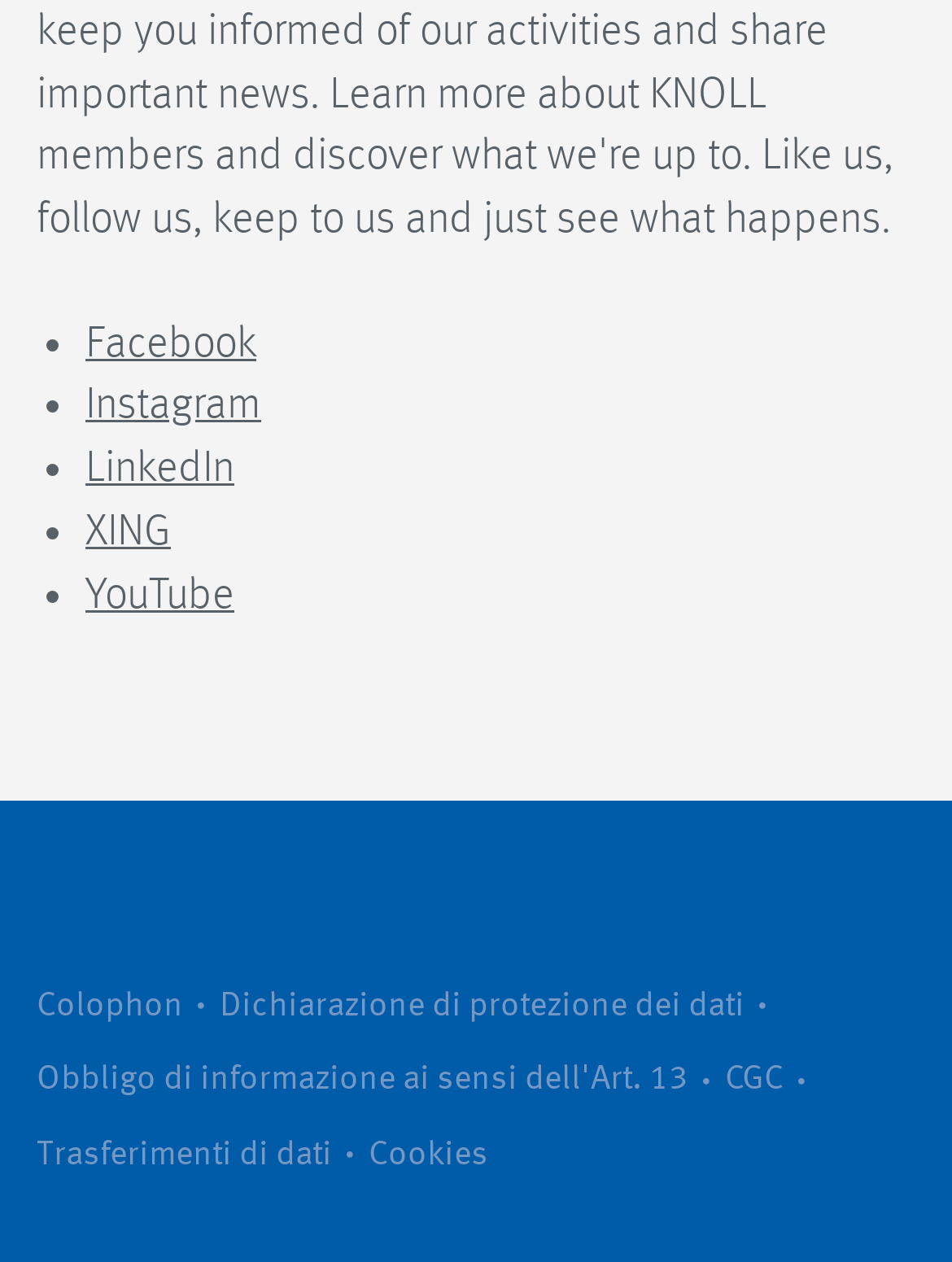How many social media links are there?
From the details in the image, answer the question comprehensively.

I counted the number of links with social media names, including Facebook, Instagram, LinkedIn, XING, and YouTube, which are 6 in total.